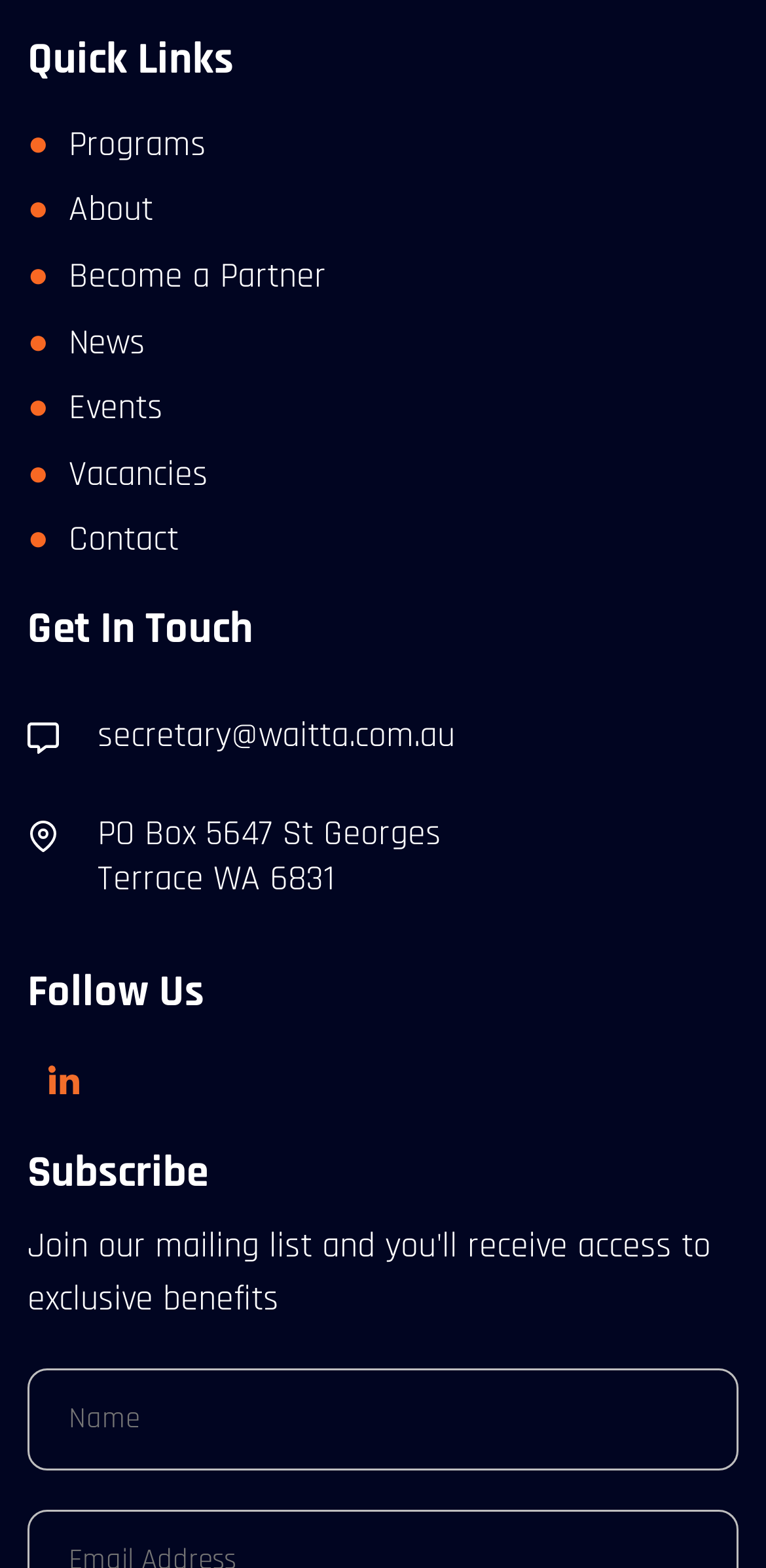What is the email address provided?
Give a single word or phrase answer based on the content of the image.

secretary@waitta.com.au